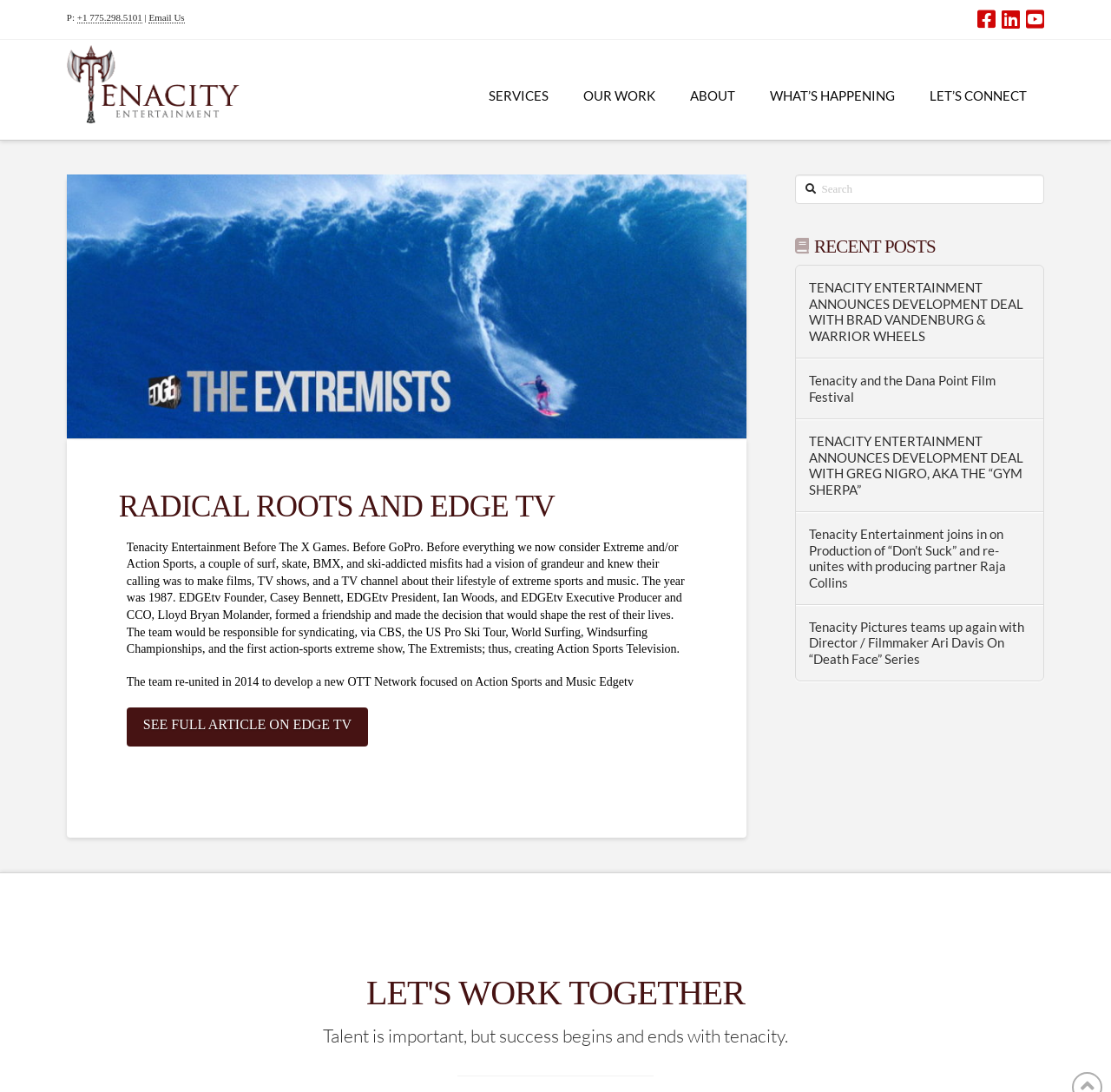Extract the heading text from the webpage.

RADICAL ROOTS AND EDGE TV